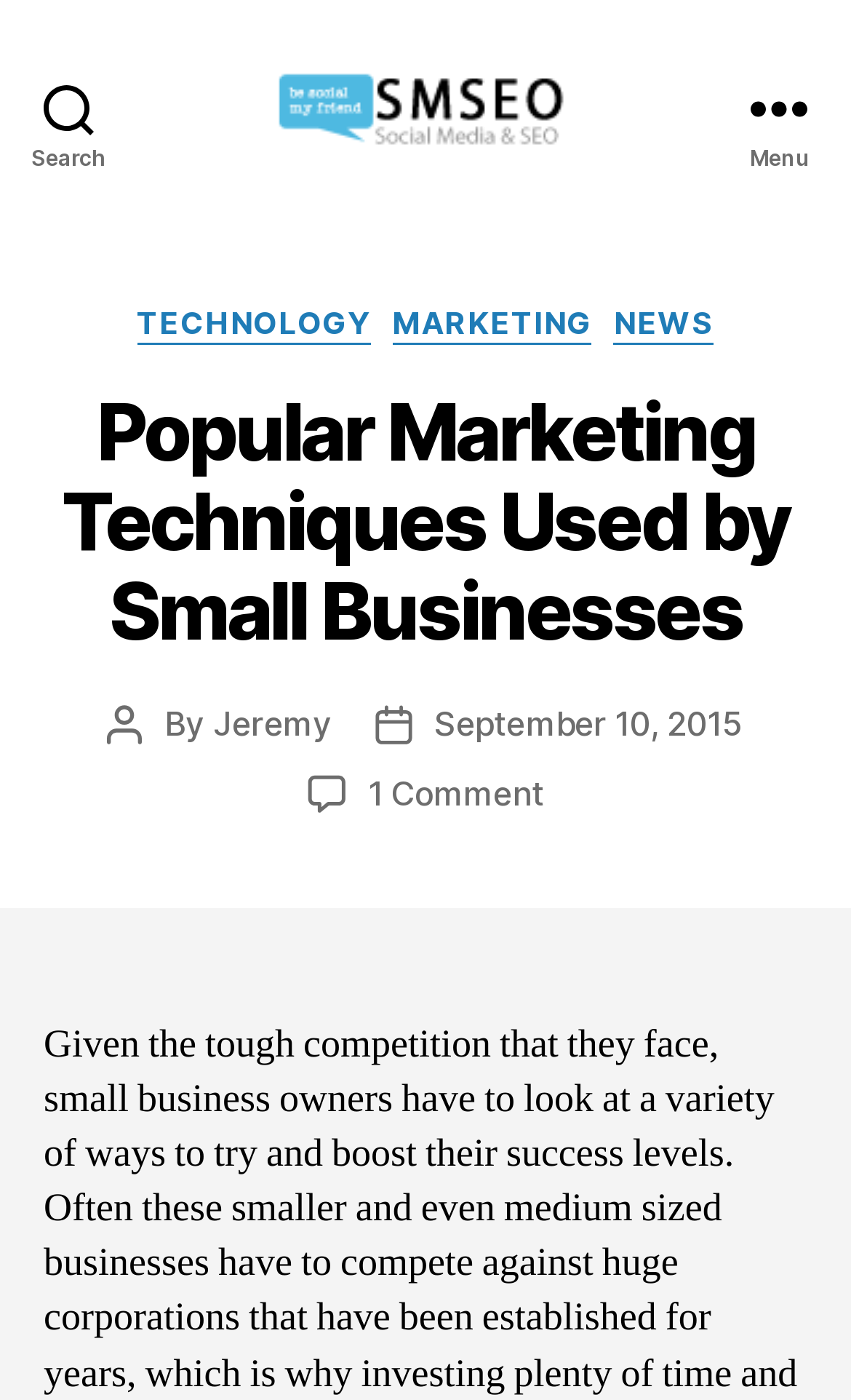Refer to the image and provide a thorough answer to this question:
Who is the author of the article?

I found the author's name by looking at the link element with the text 'Jeremy' at coordinates [0.25, 0.501, 0.39, 0.531]. This element is located near the text 'Post author', which suggests that 'Jeremy' is the author of the article.